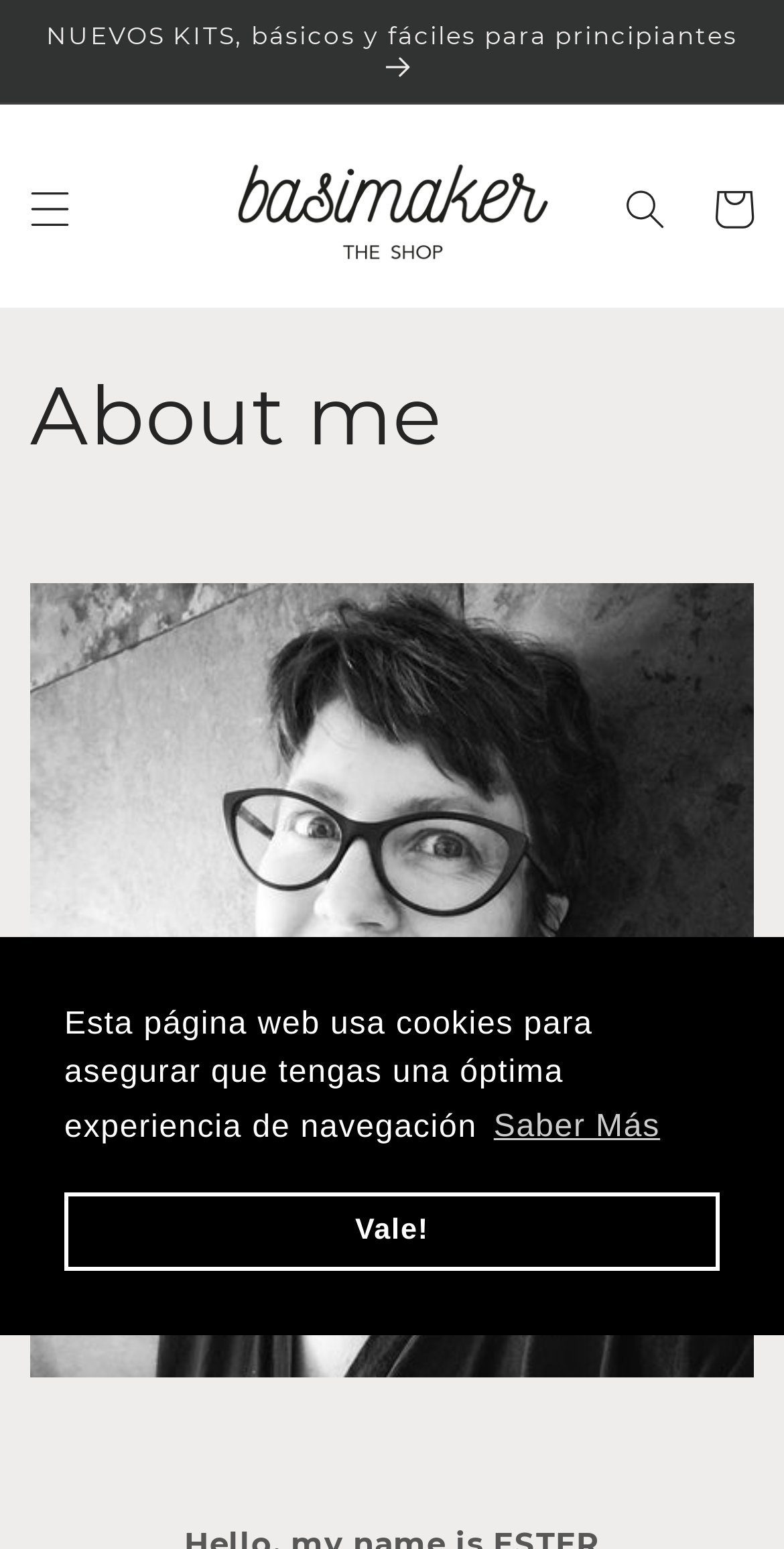Please look at the image and answer the question with a detailed explanation: What is the function of the button with the text 'Vale!'?

The button 'dismiss cookie message' has the static text 'Vale!' inside it, which suggests that clicking this button will dismiss the cookie message on the webpage.